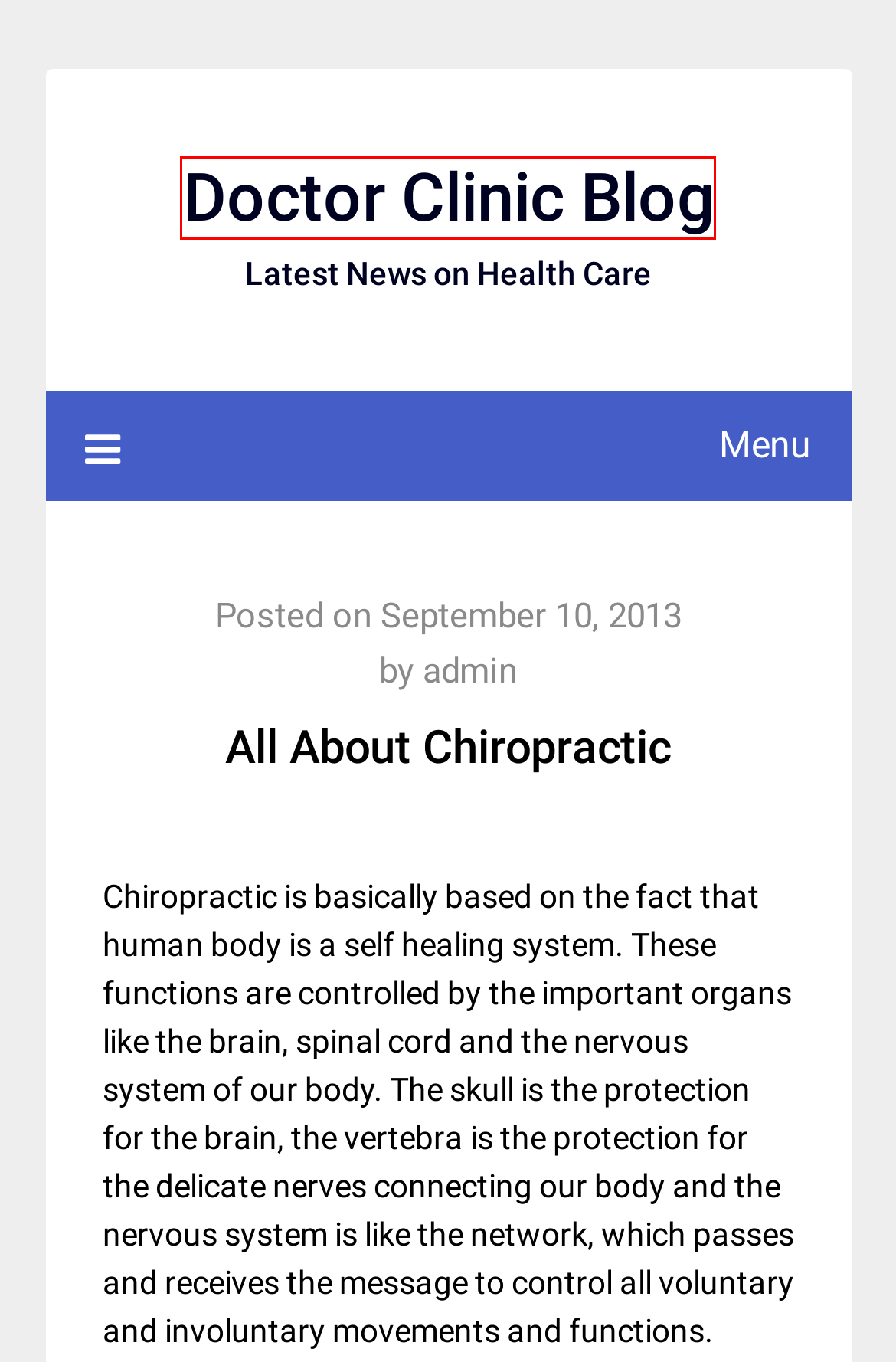Consider the screenshot of a webpage with a red bounding box around an element. Select the webpage description that best corresponds to the new page after clicking the element inside the red bounding box. Here are the candidates:
A. Responsive Blogily | Premium WordPress Theme
B. Advantages Of Using Probiotic For Weight Loss Possibilities
C. Doctor Clinic Blog – Latest News on Health Care
D. Comments for Doctor Clinic Blog
E. Get Fit At The Comfort Of Your Home
F. Get To Know More About Carbofix From The Carbofix Review
G. Blog Tool, Publishing Platform, and CMS – WordPress.org
H. admin | Doctor Clinic Blog

C